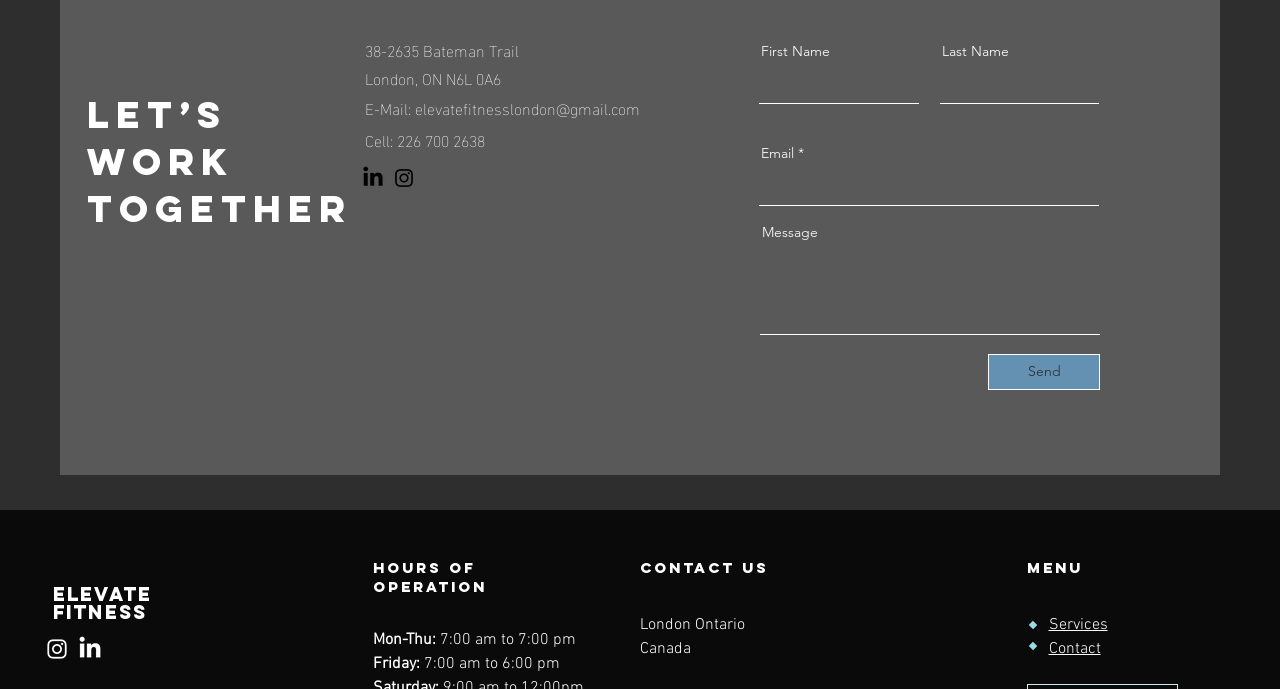Please respond to the question with a concise word or phrase:
What is the email address to contact Elevate Fitness?

elevatefitnesslondon@gmail.com